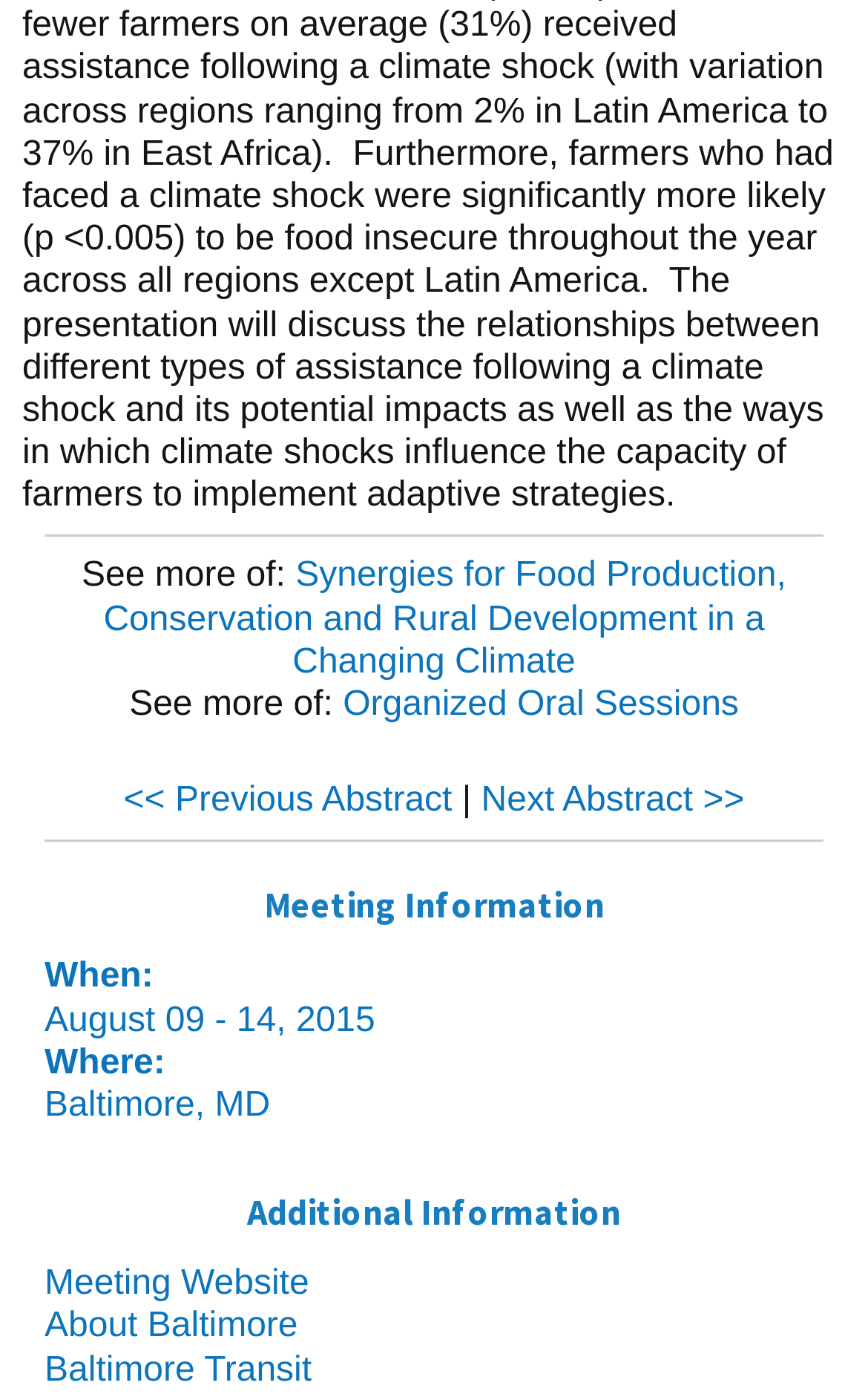Give a one-word or short phrase answer to the question: 
What is the previous abstract?

<< Previous Abstract